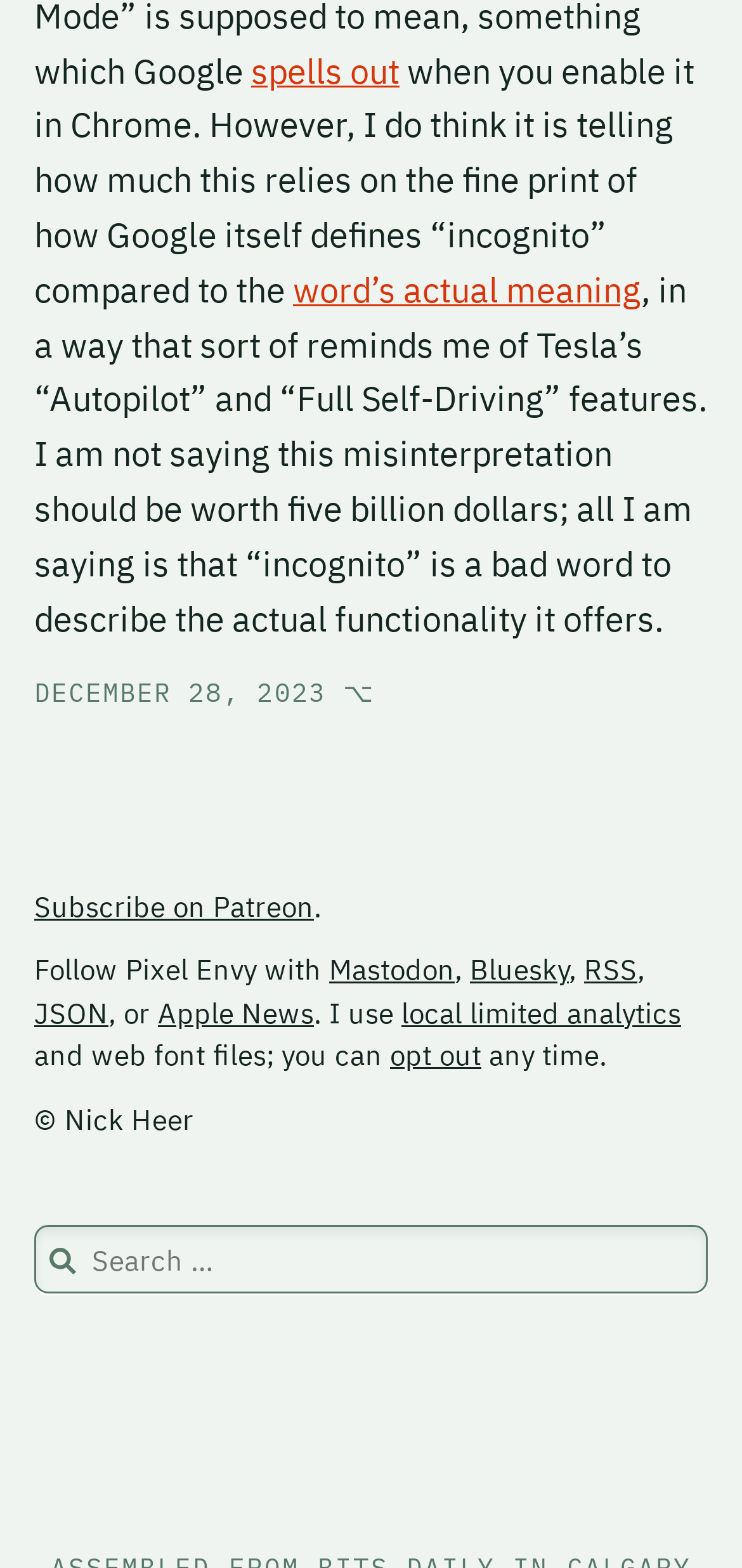Please determine the bounding box coordinates of the section I need to click to accomplish this instruction: "Read the post from Leslie_Williams".

None